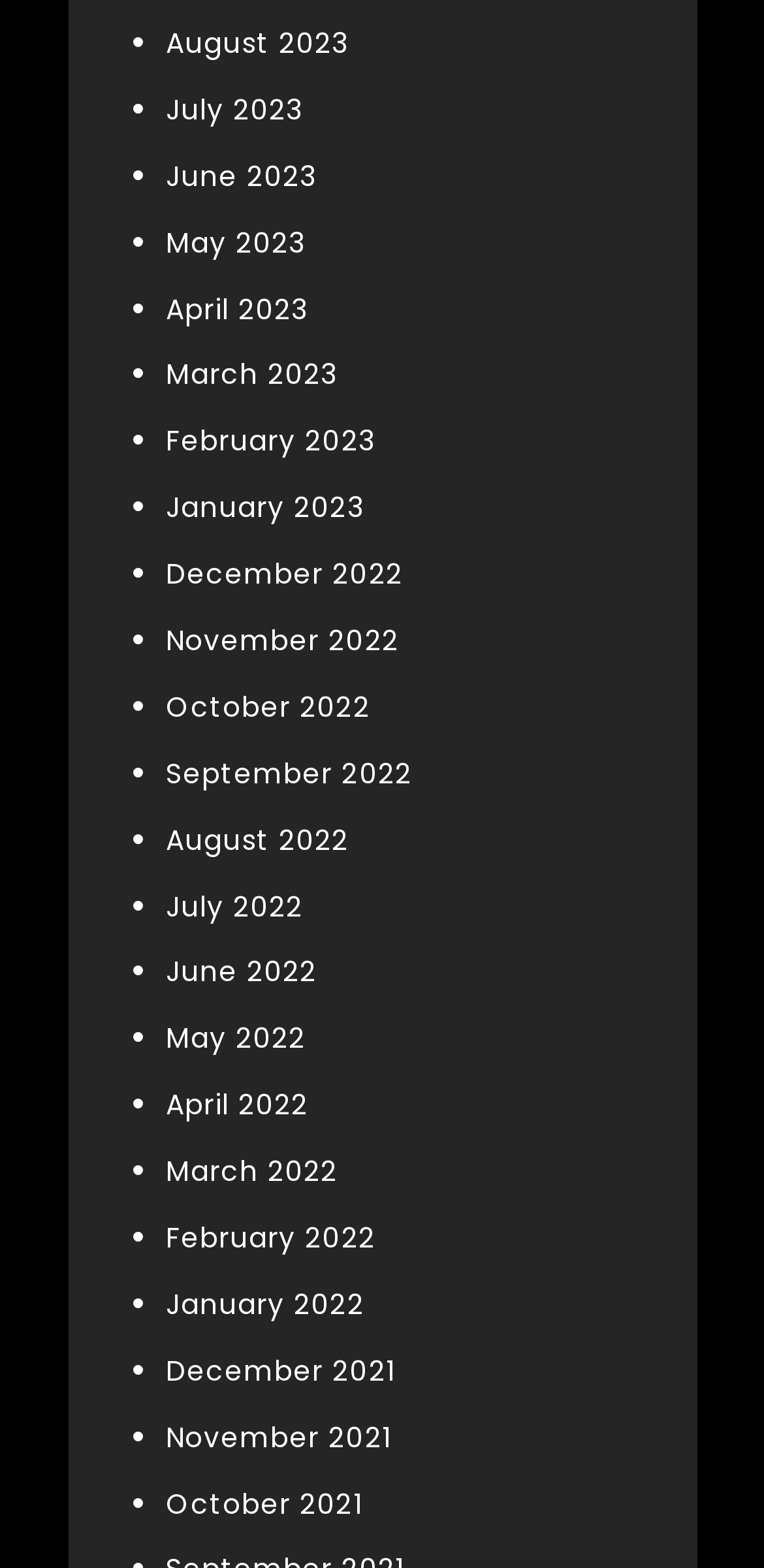Provide a short answer using a single word or phrase for the following question: 
How many links are there on the webpage?

24